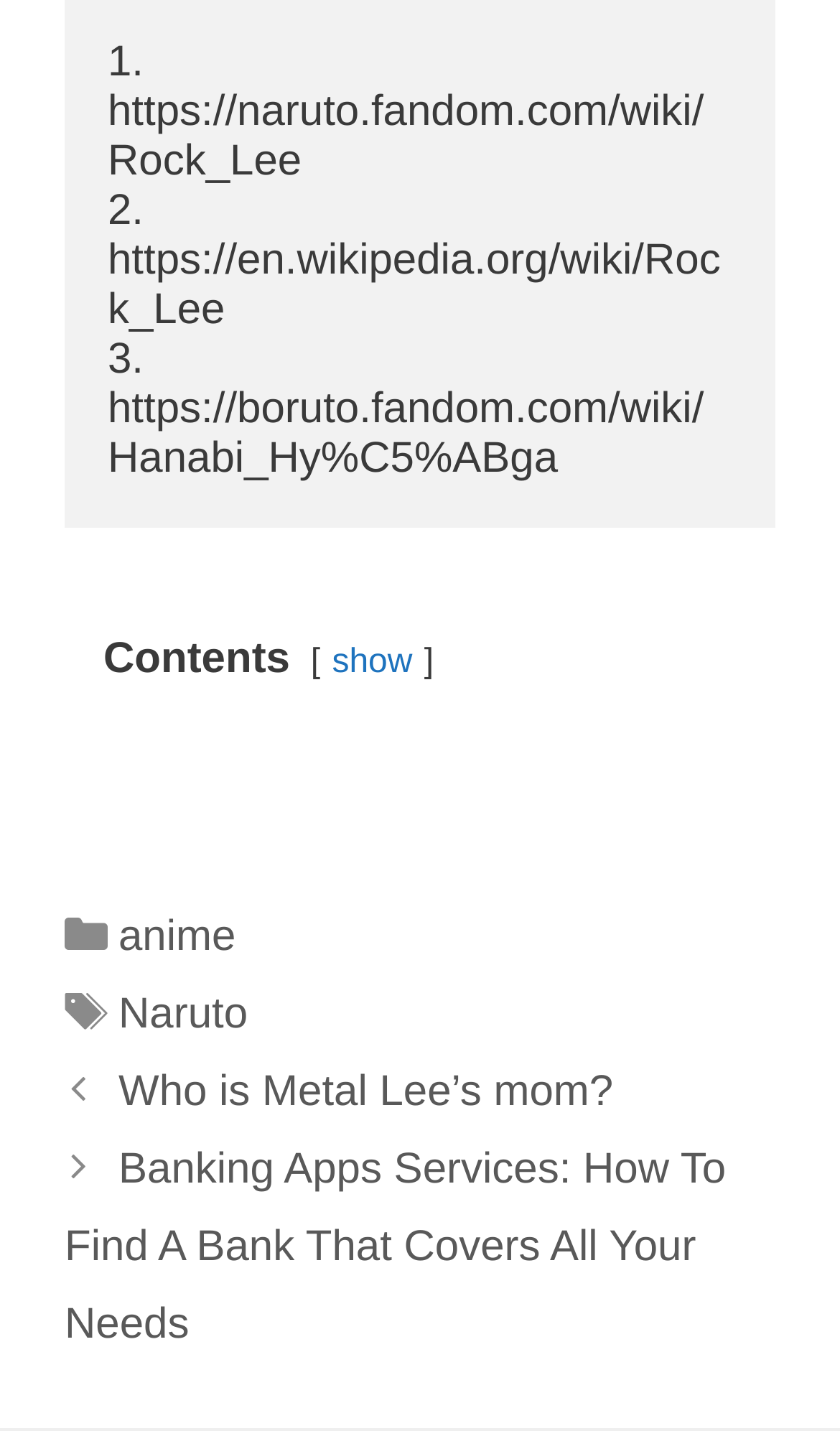What is the category of the post 'Who is Metal Lee’s mom?'?
Refer to the image and provide a one-word or short phrase answer.

anime